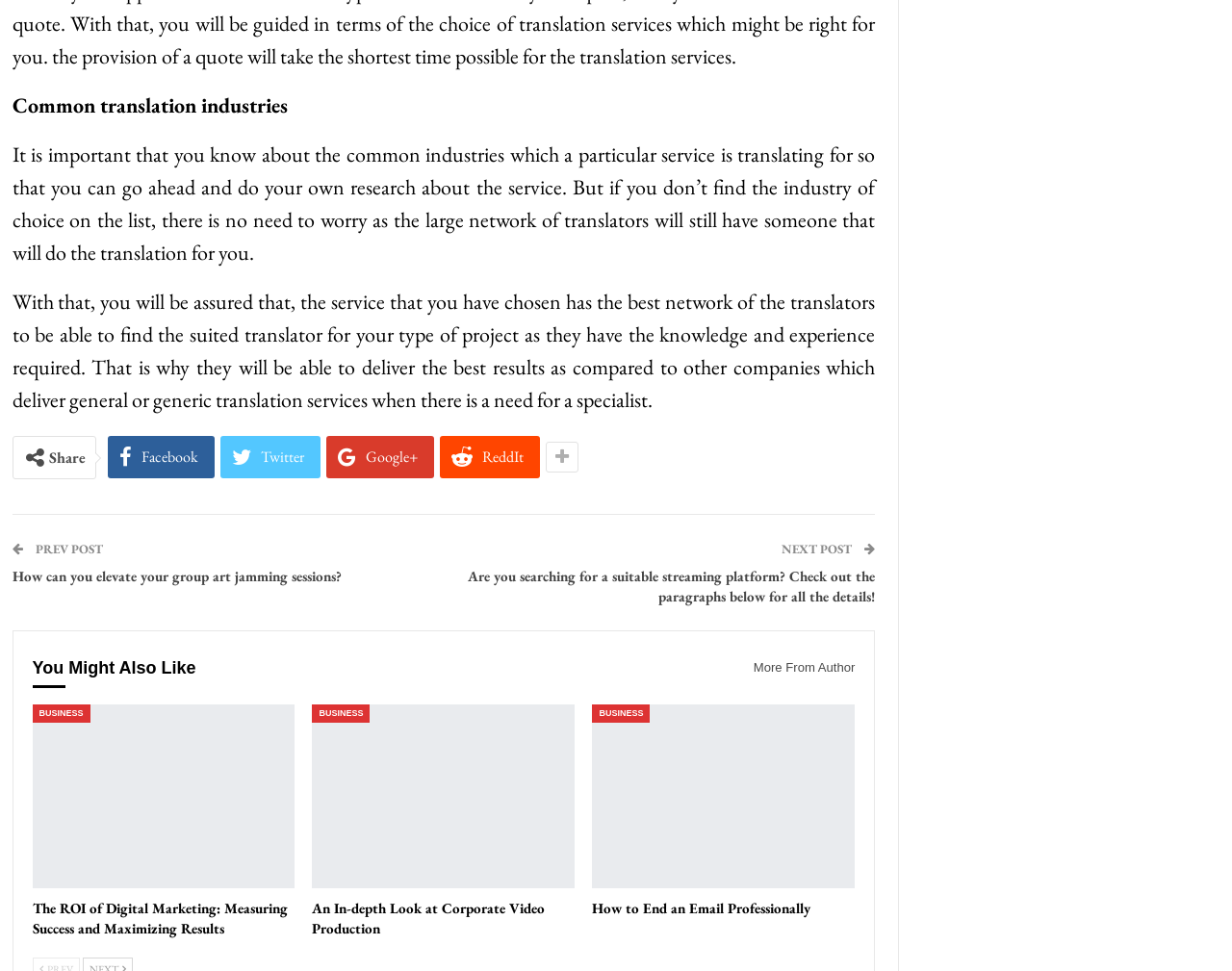Determine the coordinates of the bounding box for the clickable area needed to execute this instruction: "Read previous post".

[0.026, 0.557, 0.083, 0.574]